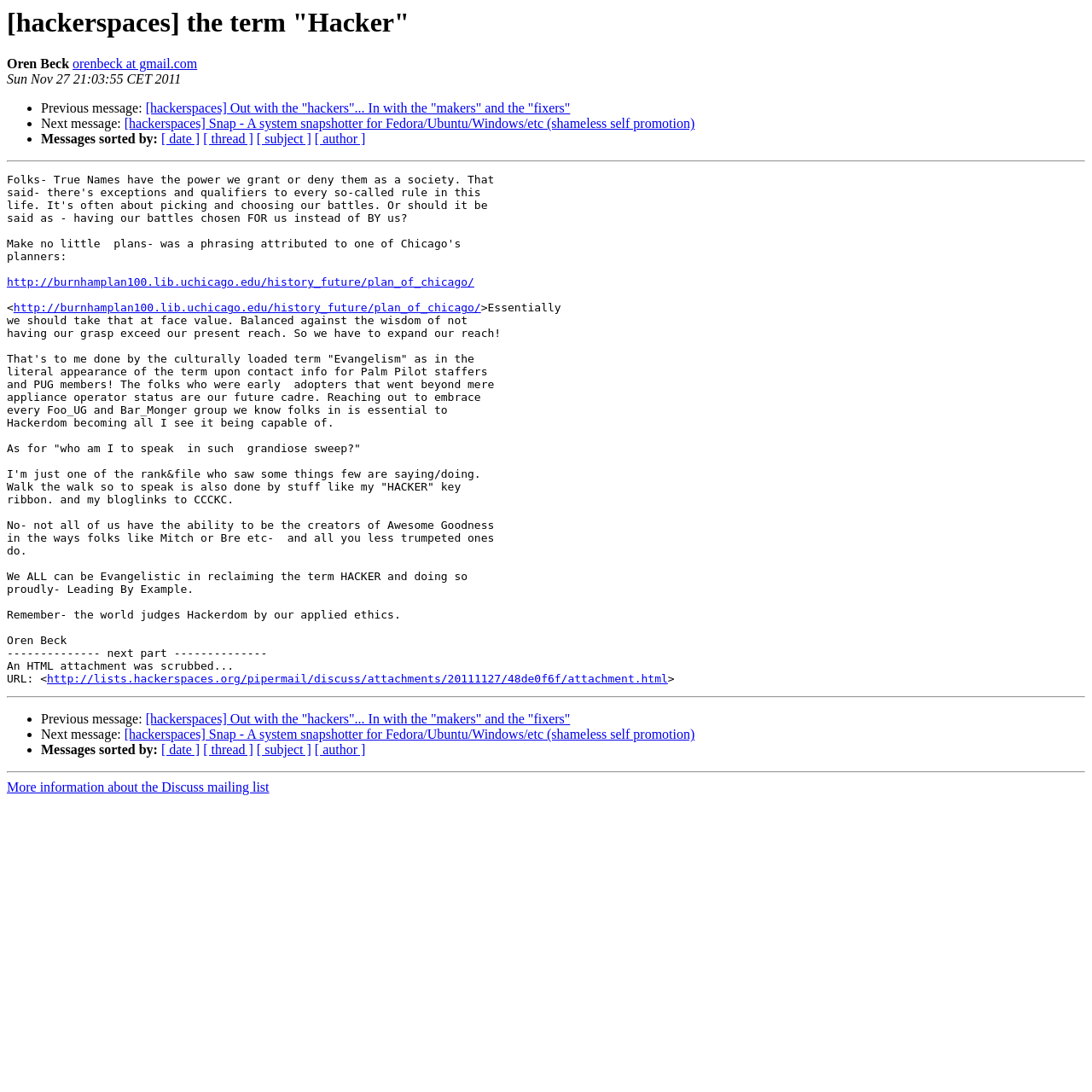What is the theme of the message?
Based on the screenshot, respond with a single word or phrase.

Hacker culture